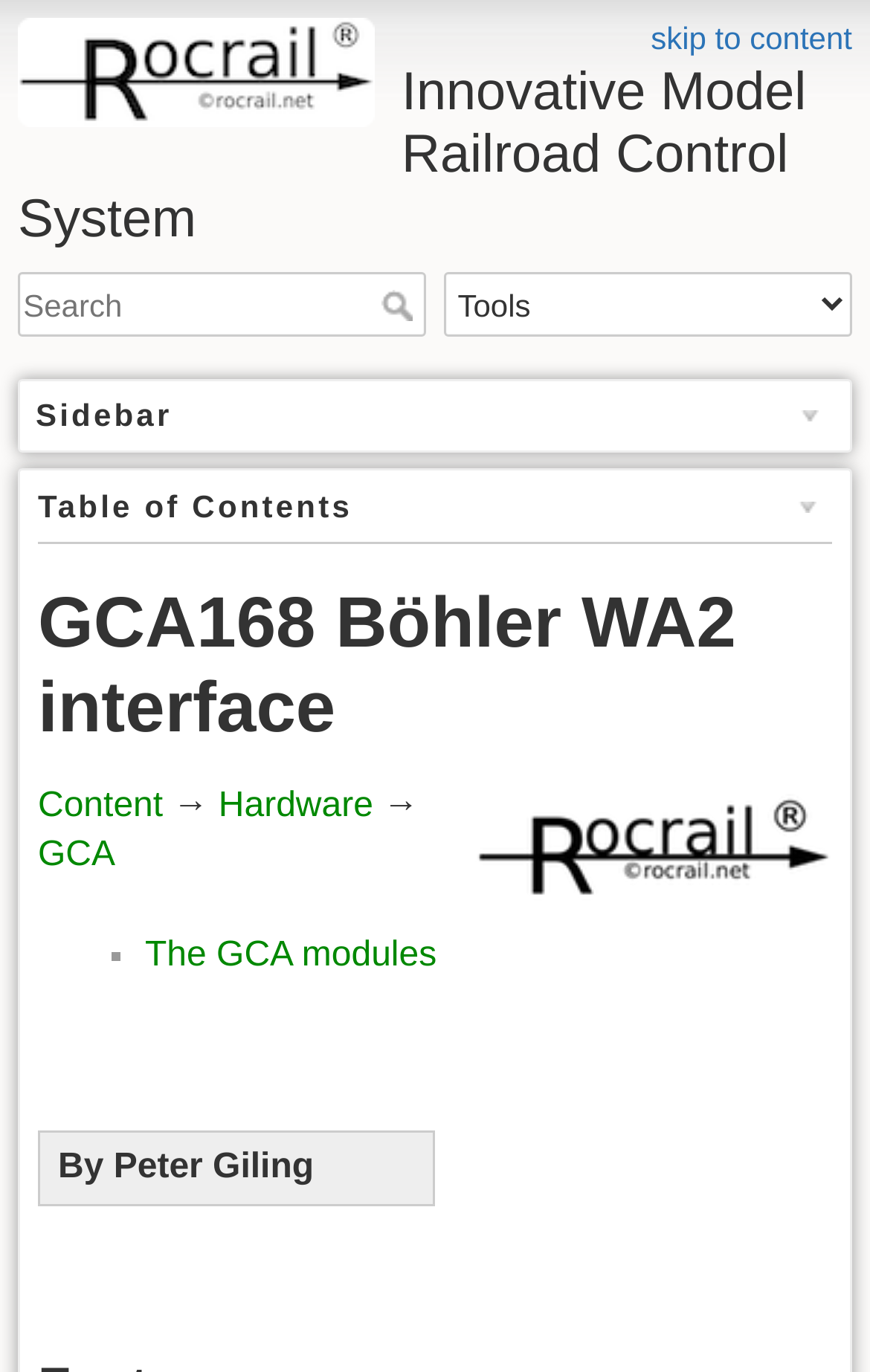Respond to the question below with a single word or phrase:
What is the purpose of the search box?

Search the website